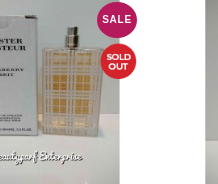What is the status of the product's availability?
Give a one-word or short-phrase answer derived from the screenshot.

SOLD OUT